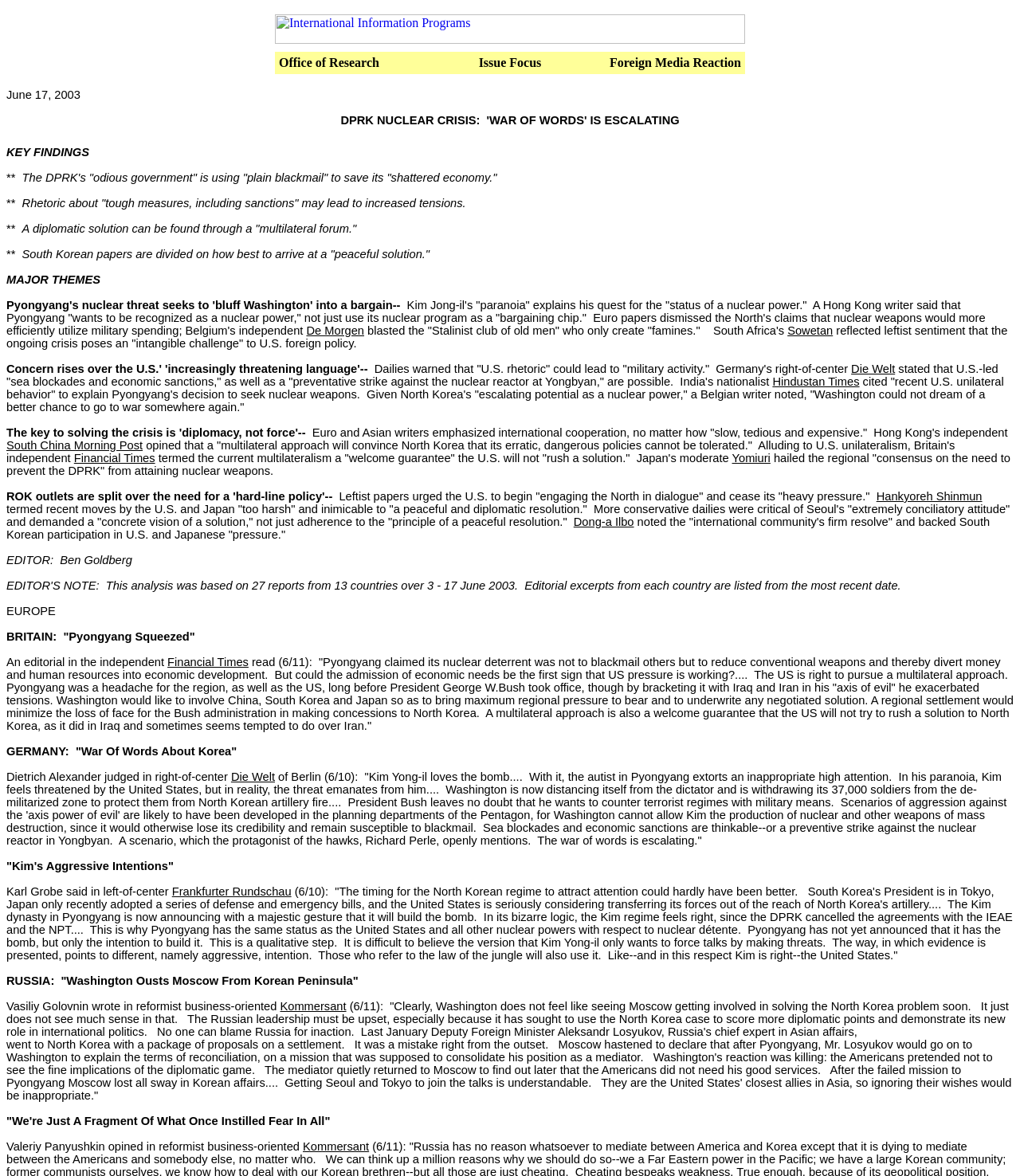Answer with a single word or phrase: 
What is the name of the editor mentioned at the bottom of the webpage?

Ben Goldberg